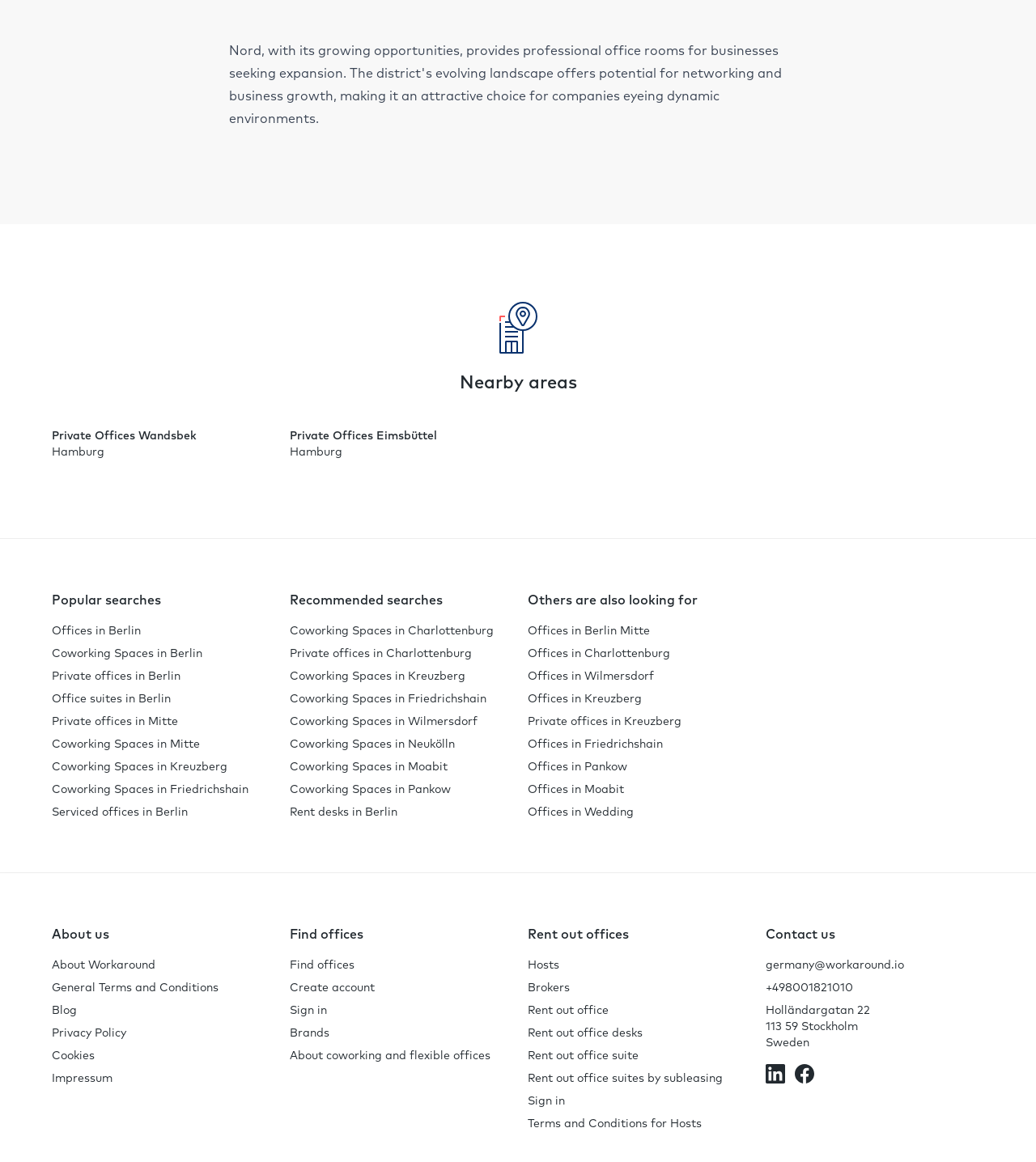What type of offices are available in Berlin?
Based on the visual, give a brief answer using one word or a short phrase.

Private offices, coworking spaces, serviced offices